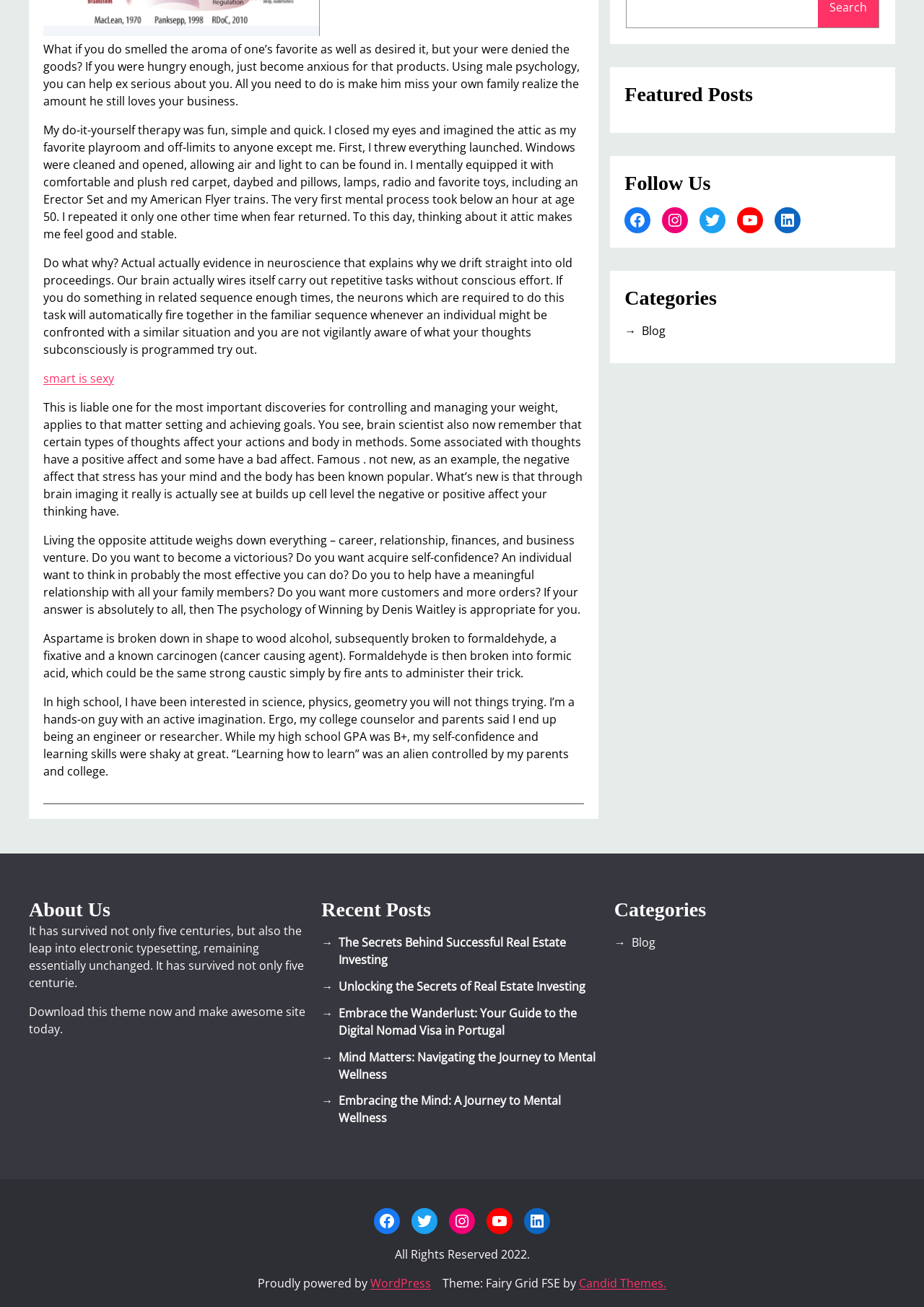Identify the bounding box of the UI component described as: "LinkedIn".

[0.839, 0.159, 0.867, 0.178]